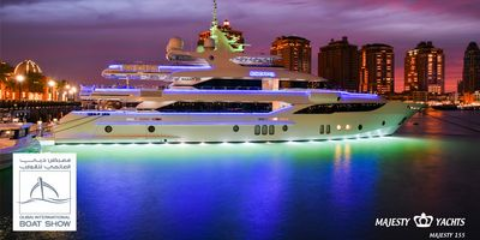Is the atmosphere of the scene casual?
Use the information from the screenshot to give a comprehensive response to the question.

The caption describes the atmosphere as one of elegance and grandeur, which implies that the scene is formal and sophisticated, not casual.